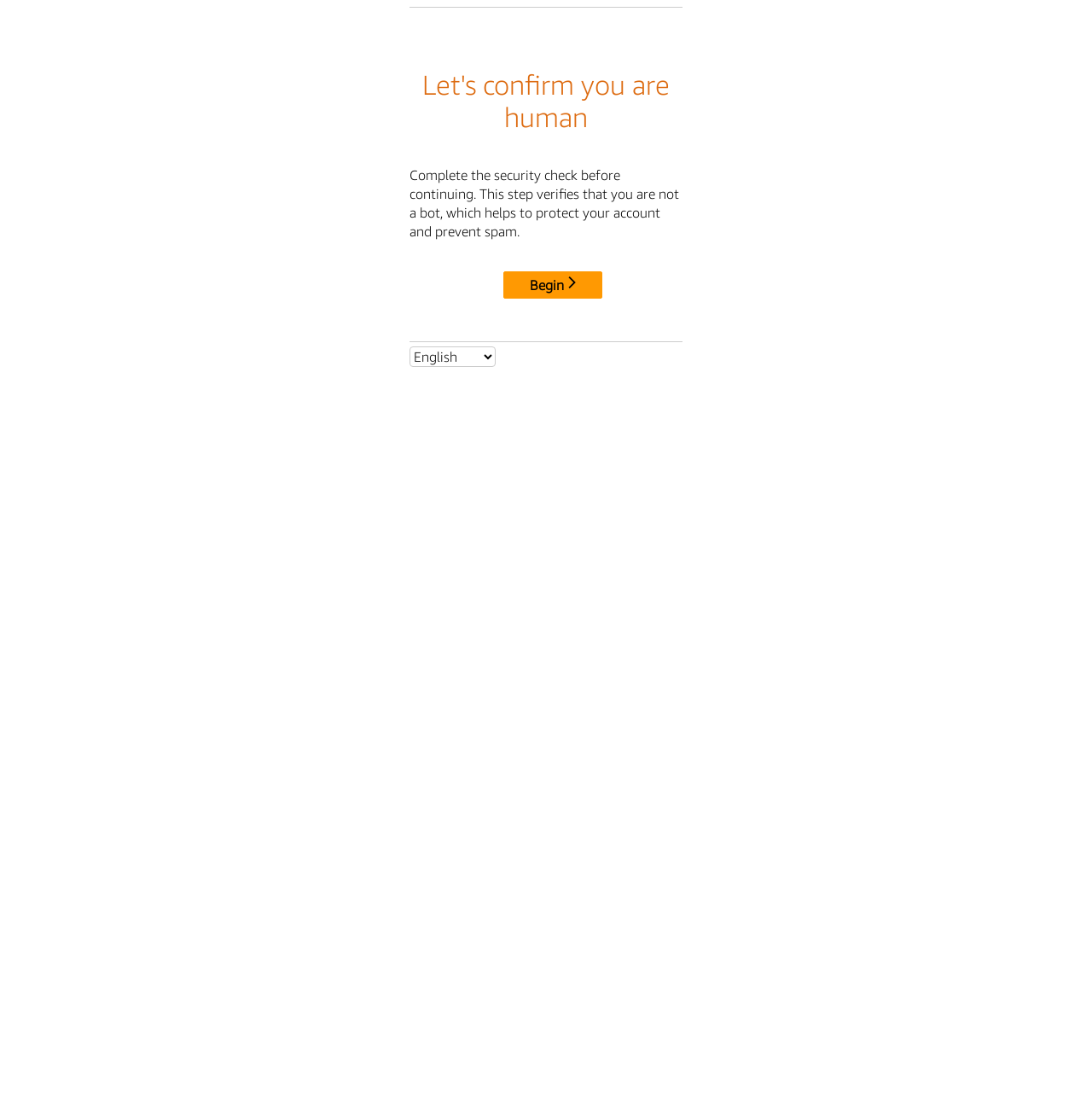Identify and provide the main heading of the webpage.

Let's confirm you are human